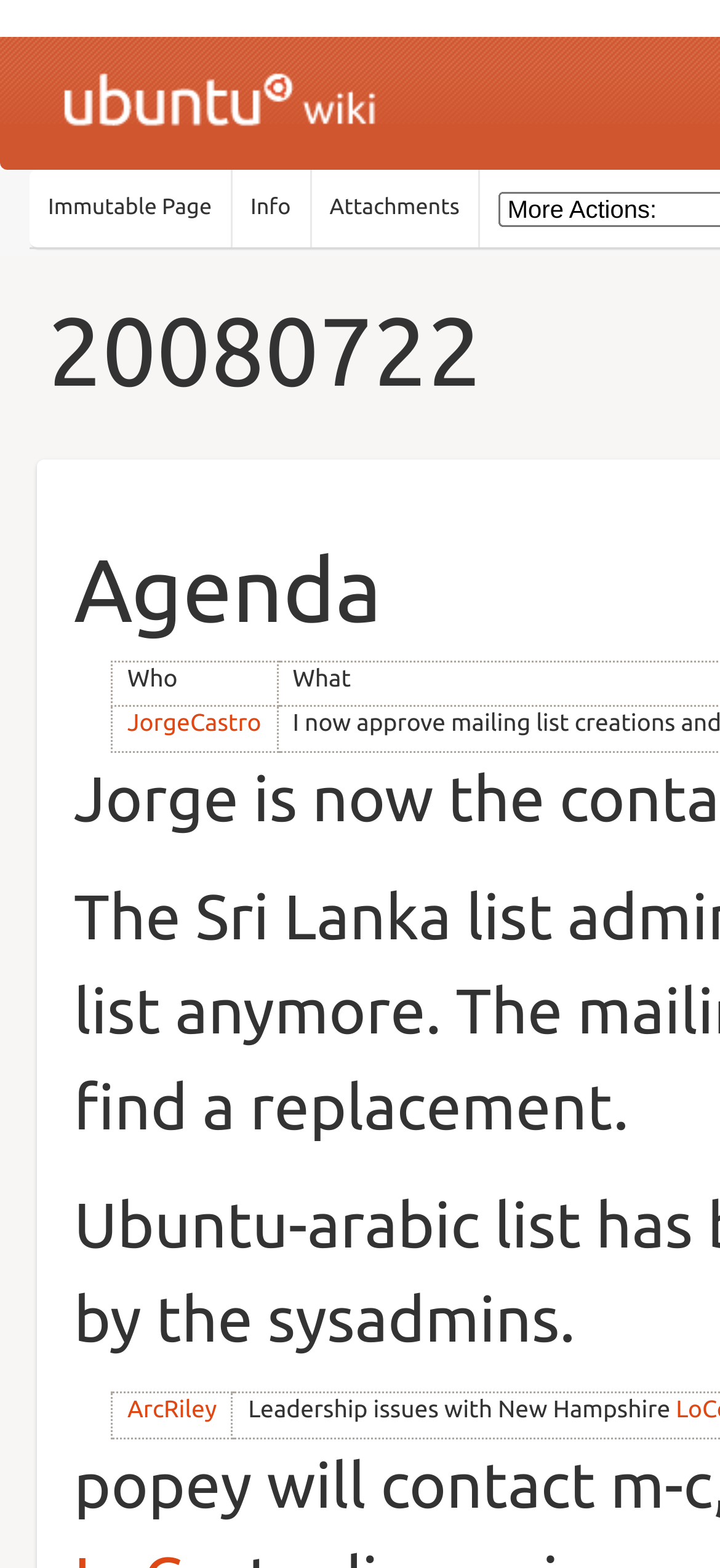Who are the attendees of the council agenda?
Using the image, give a concise answer in the form of a single word or short phrase.

JorgeCastro, ArcRiley